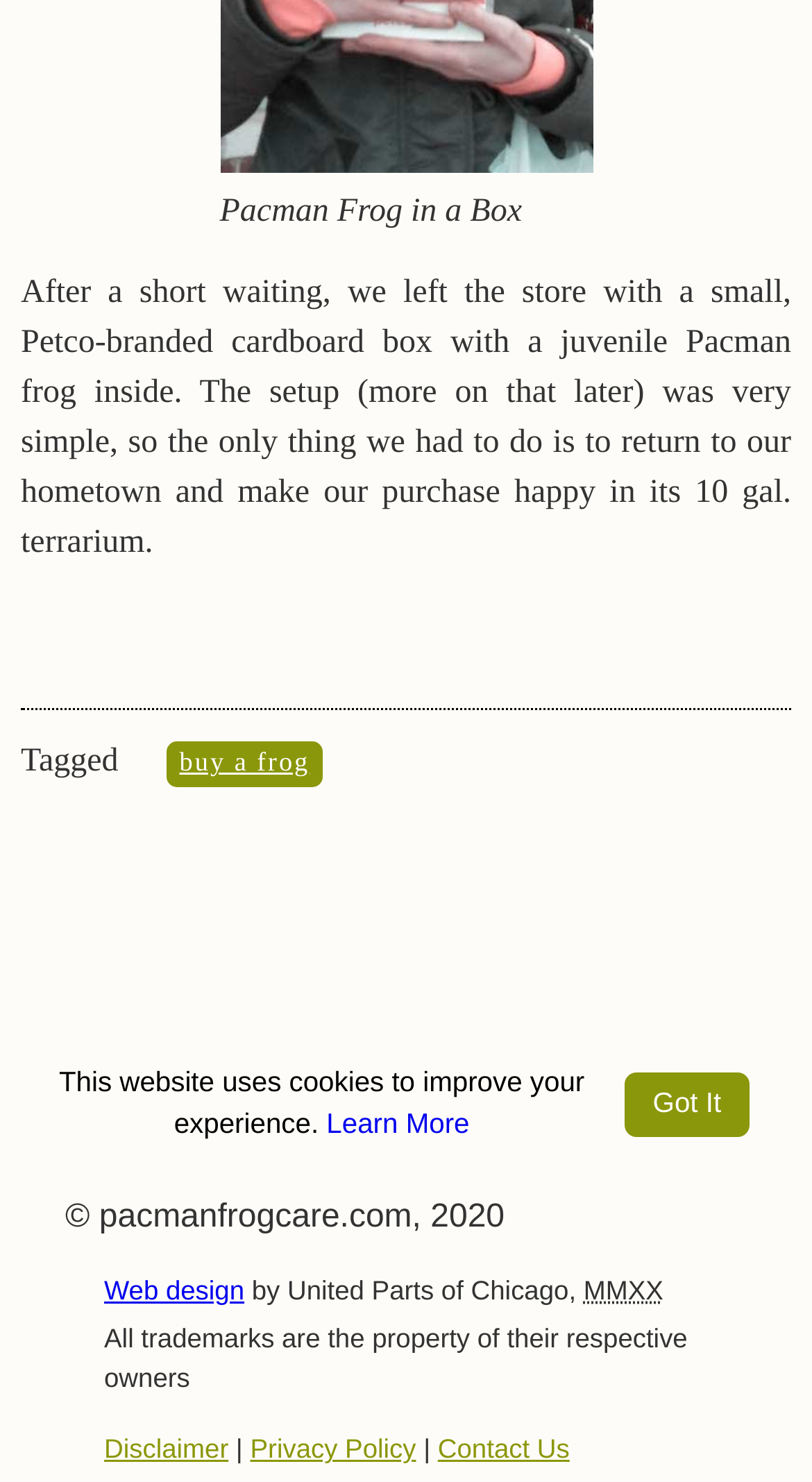What is the topic of the story?
Could you answer the question in a detailed manner, providing as much information as possible?

The story is about buying a Pacman frog from a store, as indicated by the text 'After a short waiting, we left the store with a small, Petco-branded cardboard box with a juvenile Pacman frog inside.'